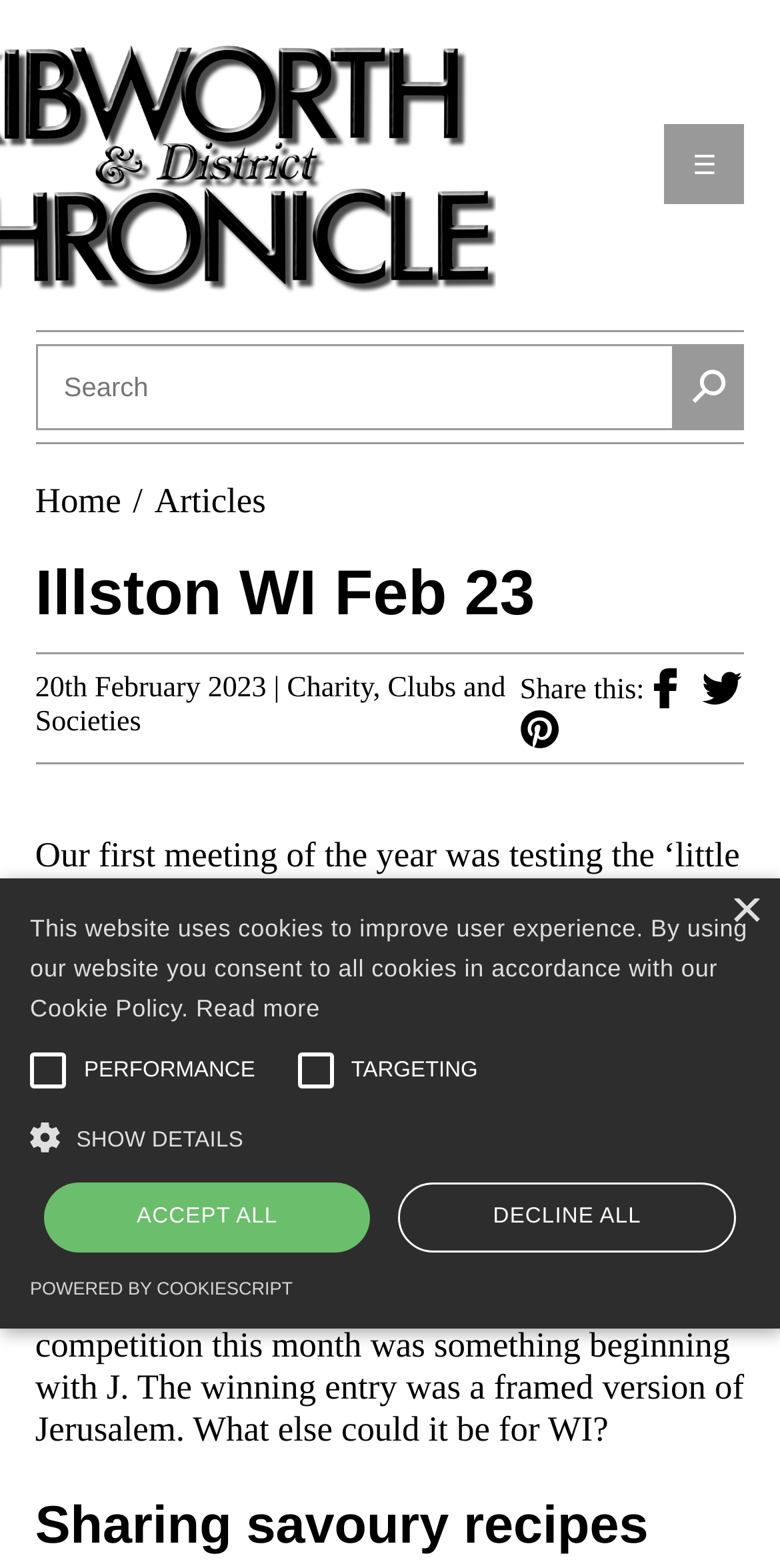Refer to the image and provide an in-depth answer to the question: 
How many links are there in the navigation menu?

I found the answer by looking at the links in the navigation menu, and I counted six links: 'Home', 'Articles', 'Publication Dates', 'Advertise With Us', 'Contact', and 'About'.